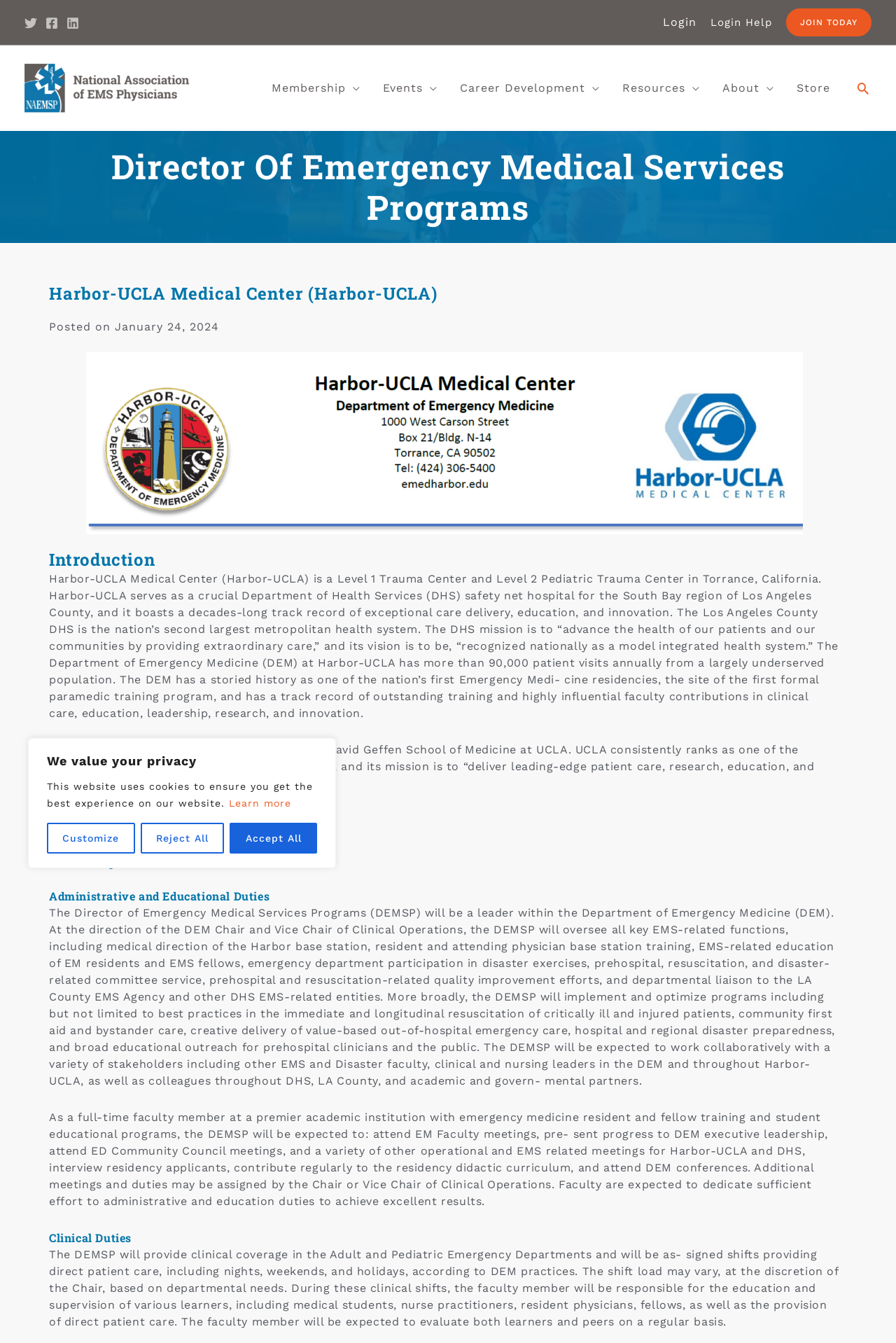Can you give a detailed response to the following question using the information from the image? What is the role of the Director of Emergency Medical Services Programs?

I found the answer by reading the text 'The Director of Emergency Medical Services Programs (DEMSP) will be a leader within the Department of Emergency Medicine (DEM).' which is located at the top of the webpage, indicating the role of the Director of Emergency Medical Services Programs.